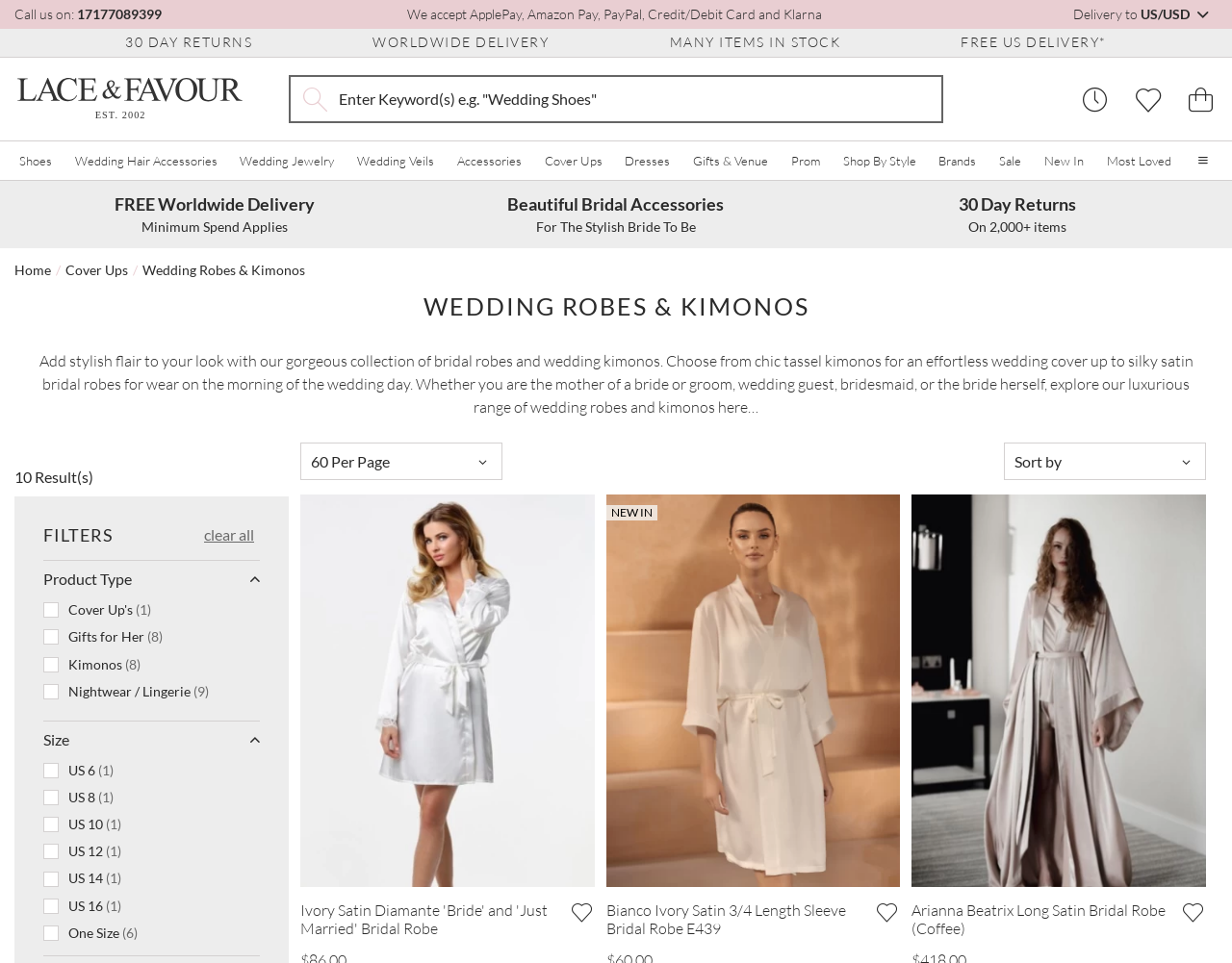Locate the bounding box coordinates of the element I should click to achieve the following instruction: "Call us on".

[0.062, 0.006, 0.131, 0.023]